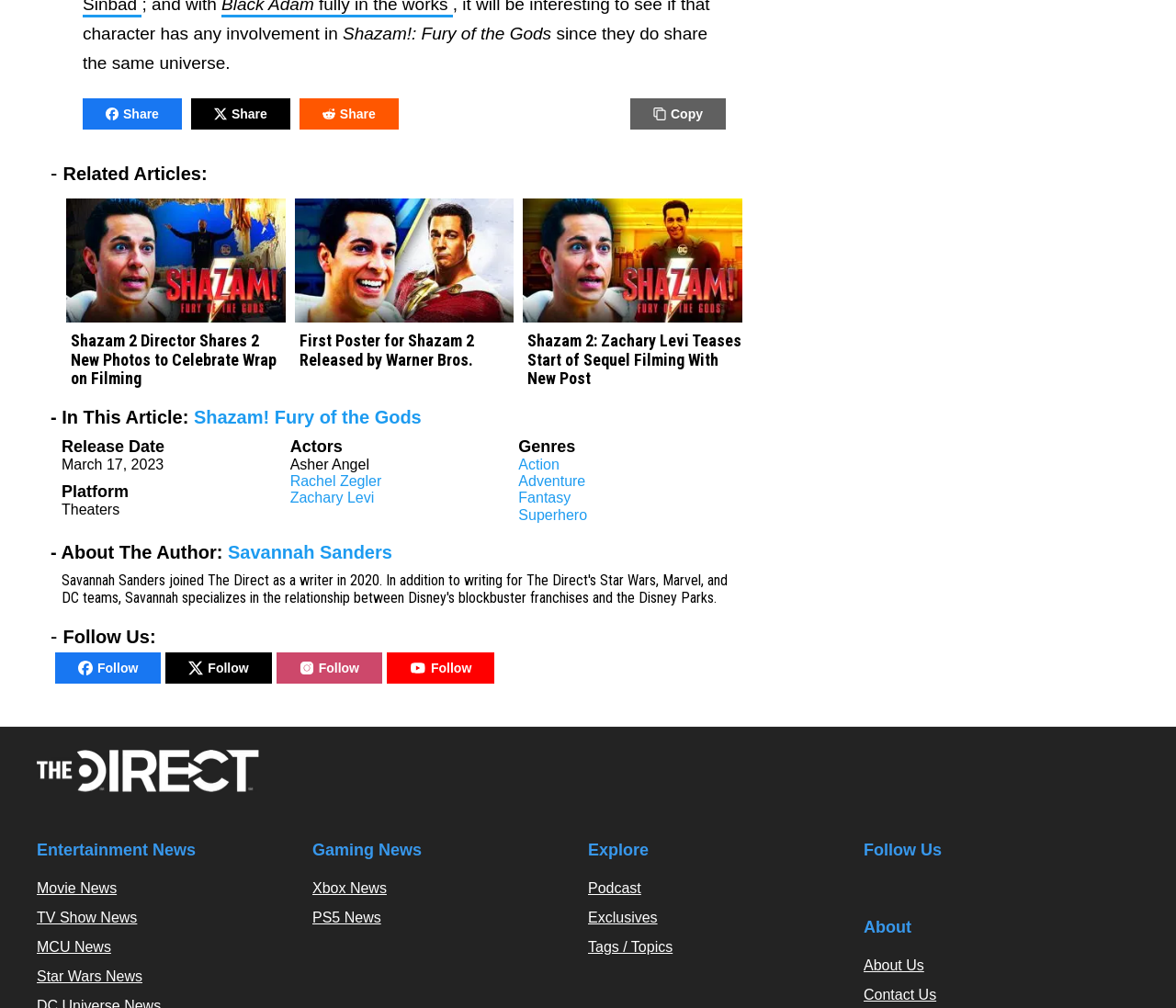Kindly determine the bounding box coordinates for the clickable area to achieve the given instruction: "Explore Movie News".

[0.031, 0.873, 0.099, 0.888]